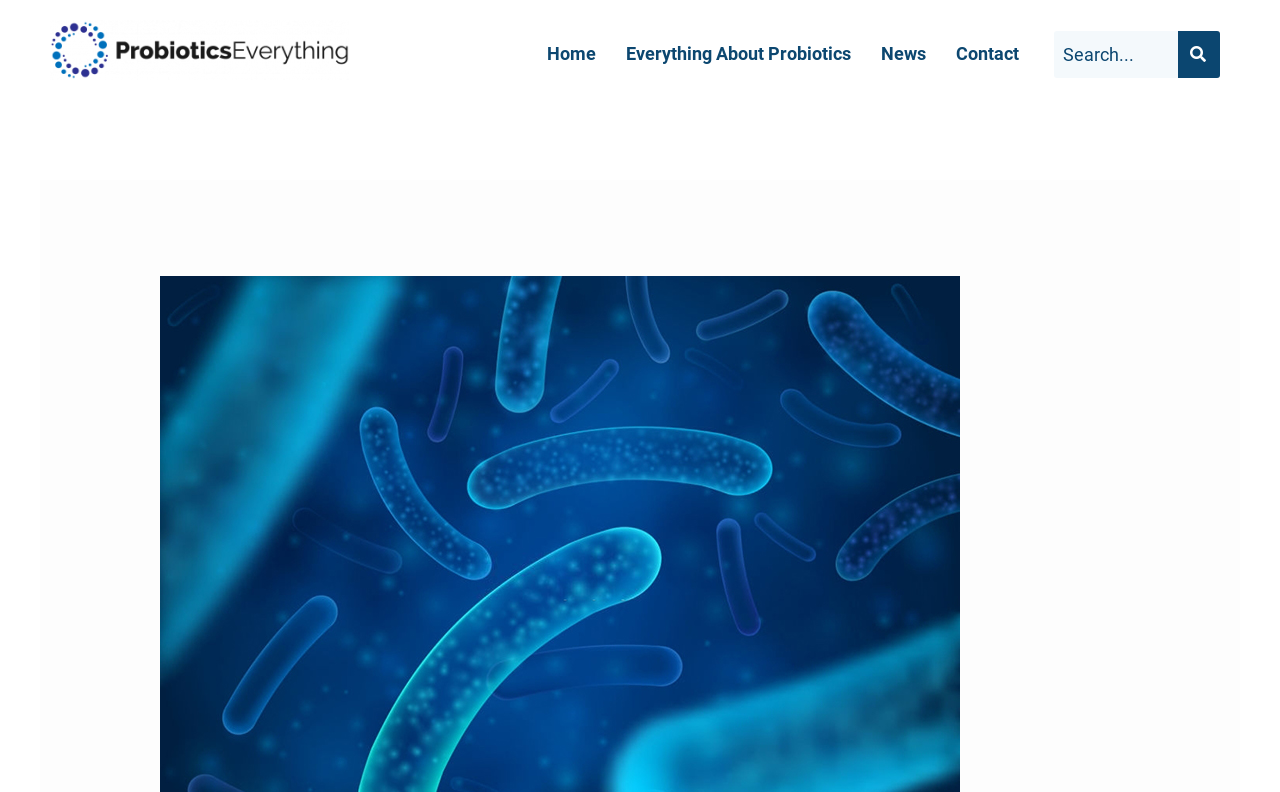What is the orientation of the tablist?
Please use the visual content to give a single word or phrase answer.

Horizontal